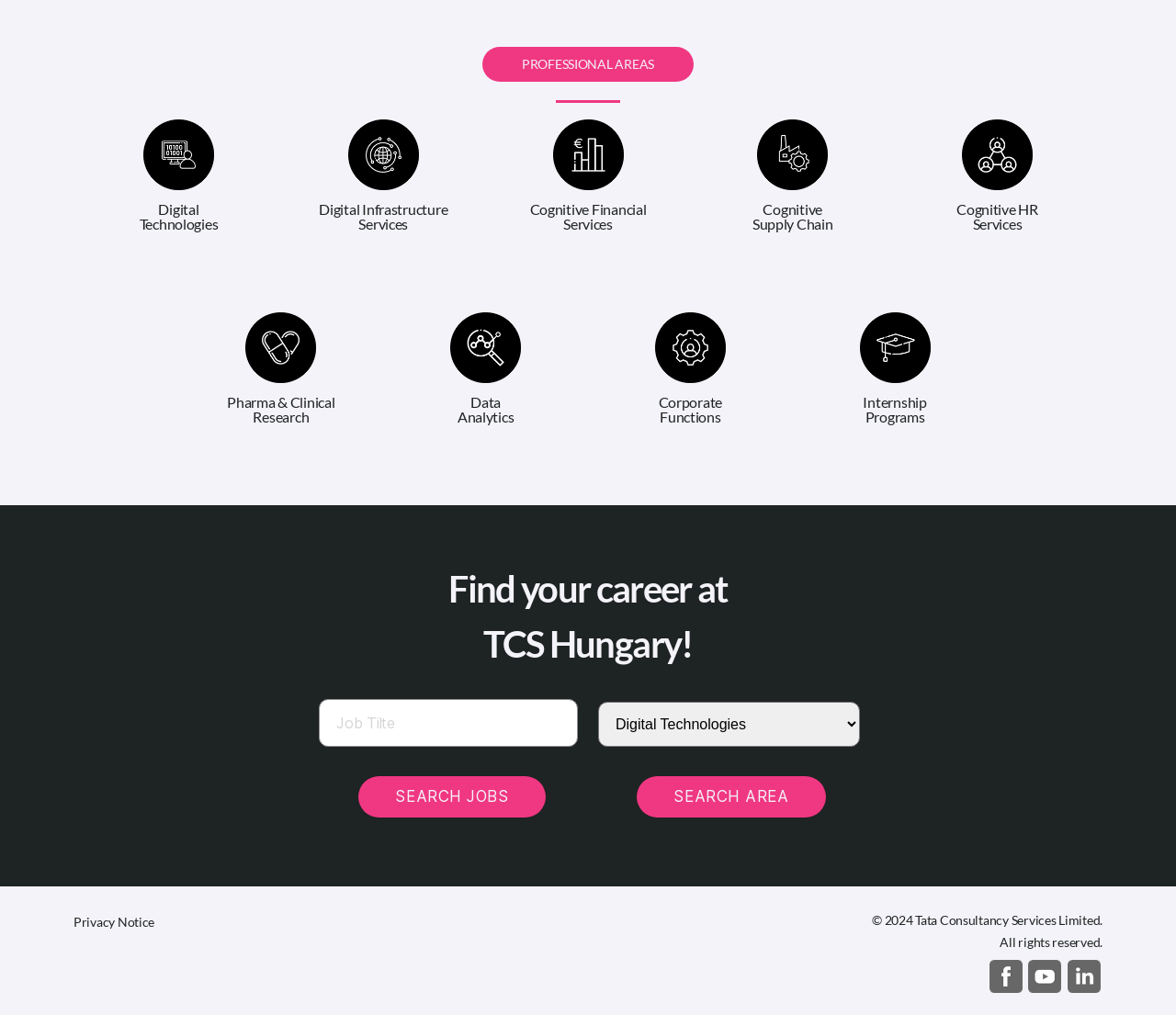Please determine the bounding box coordinates for the element that should be clicked to follow these instructions: "View internship programs".

[0.675, 0.389, 0.847, 0.405]